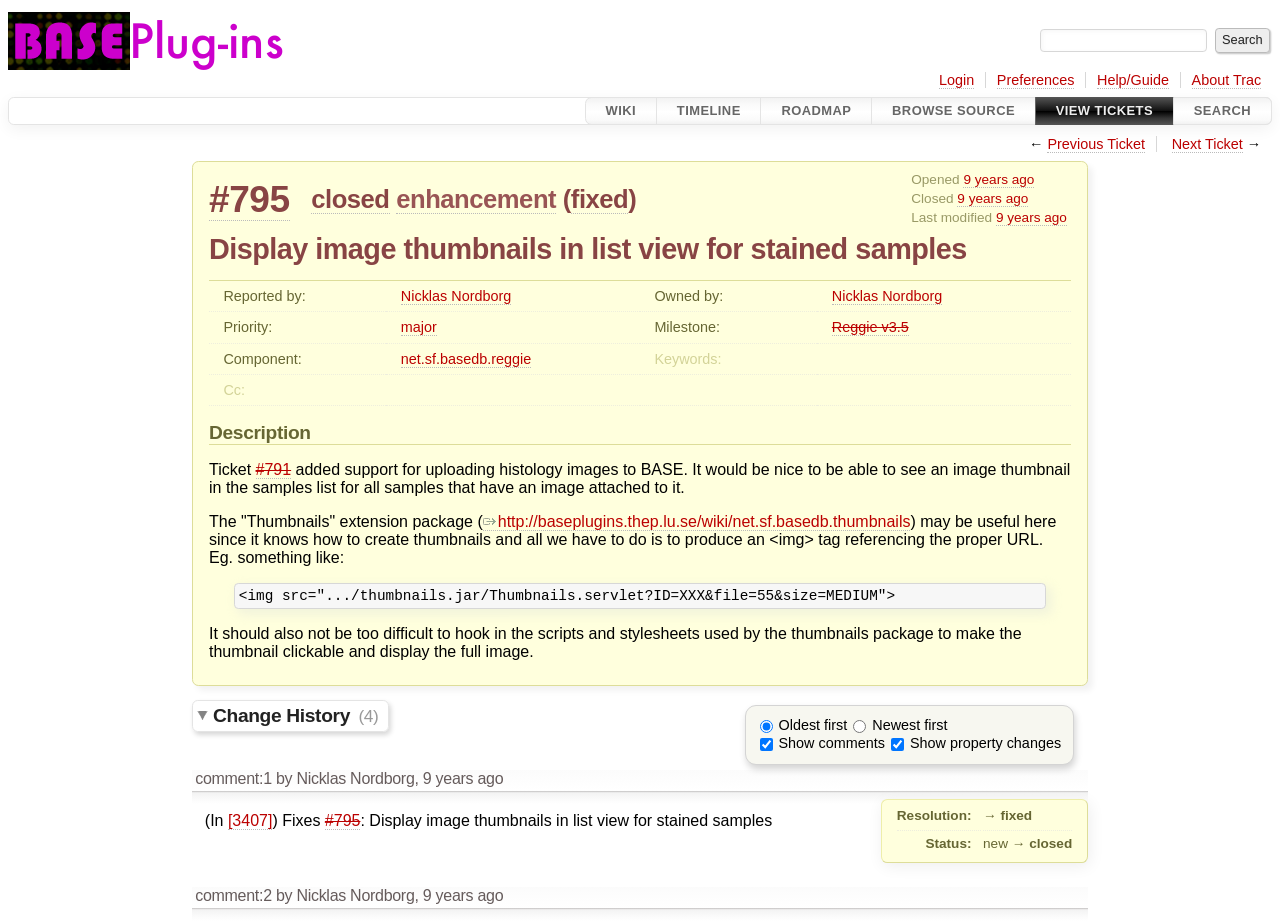Please identify the bounding box coordinates for the region that you need to click to follow this instruction: "View the ticket details".

[0.163, 0.193, 0.837, 0.239]